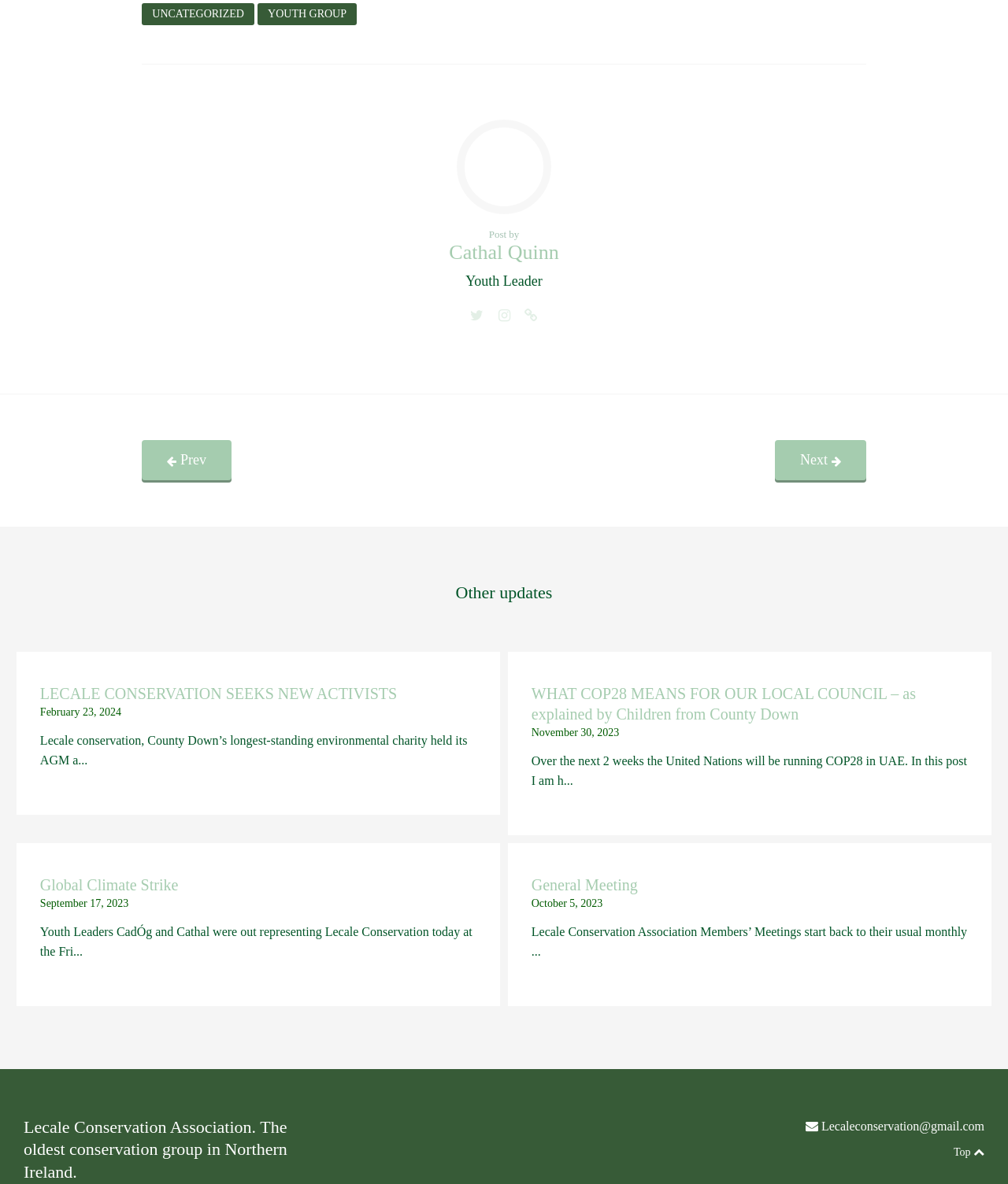How can I contact Lecale Conservation Association?
Please provide a single word or phrase as your answer based on the image.

Lecaleconservation@gmail.com